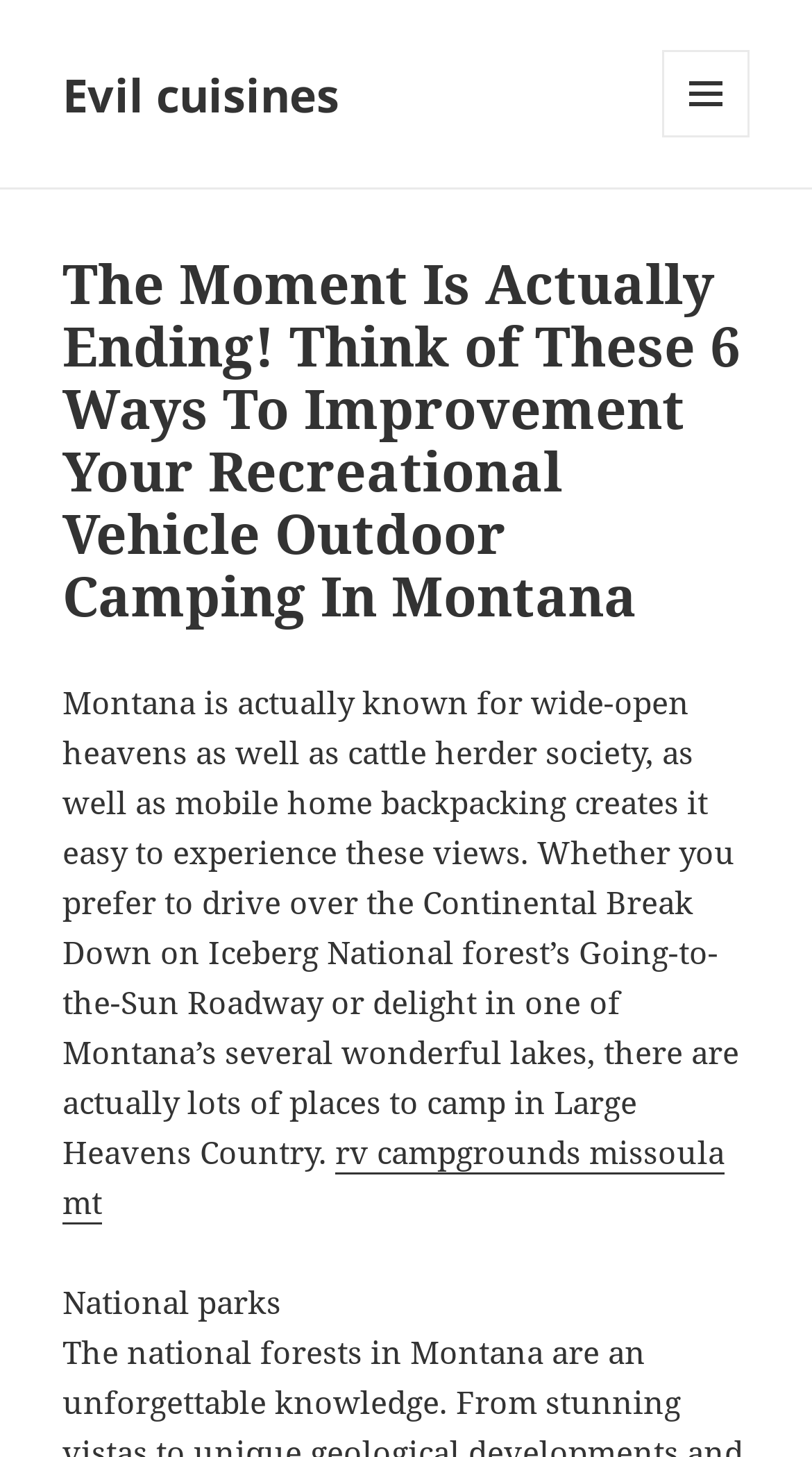Convey a detailed summary of the webpage, mentioning all key elements.

The webpage is about recreational vehicle outdoor camping in Montana, with a focus on improvement and exploration. At the top left, there is a link to "Evil cuisines", which is likely the website's title or brand name. 

To the top right, there is a button labeled "MENU AND WIDGETS" that, when expanded, reveals a header section. This section contains a heading that repeats the title "The Moment Is Actually Ending! Think of These 6 Ways To Improvement Your Recreational Vehicle Outdoor Camping In Montana". 

Below the header, there is a block of text that describes Montana's natural beauty, highlighting its wide-open skies, cattle herder society, and the ease of experiencing these views through mobile home backpacking. The text also mentions specific attractions, such as the Continental Break Down on Iceberg National forest’s Going-to-the-Sun Roadway and Montana’s several wonderful lakes.

Further down, there is a link to "rv campgrounds missoula mt", which is likely a resource for finding camping grounds in Missoula, Montana. Finally, there is a label "National parks" at the bottom left, which may indicate a section or category related to national parks in Montana.